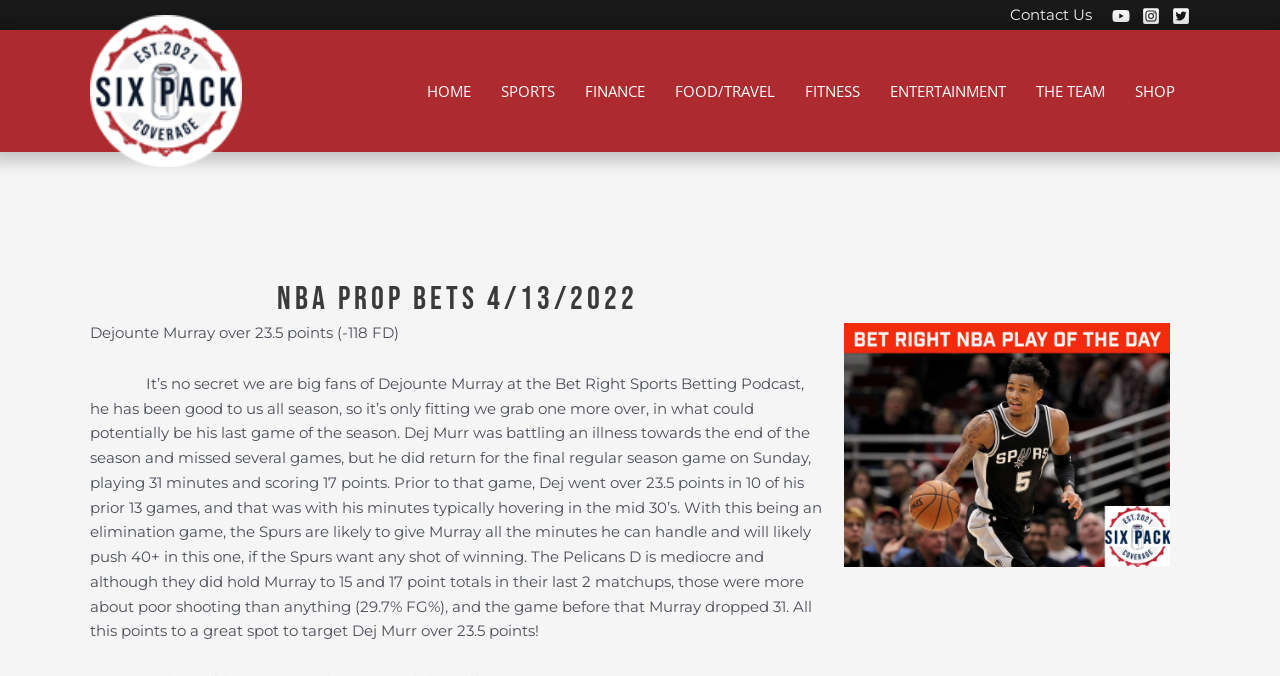Provide the bounding box coordinates of the UI element that matches the description: "Contact Us".

[0.789, 0.007, 0.853, 0.035]